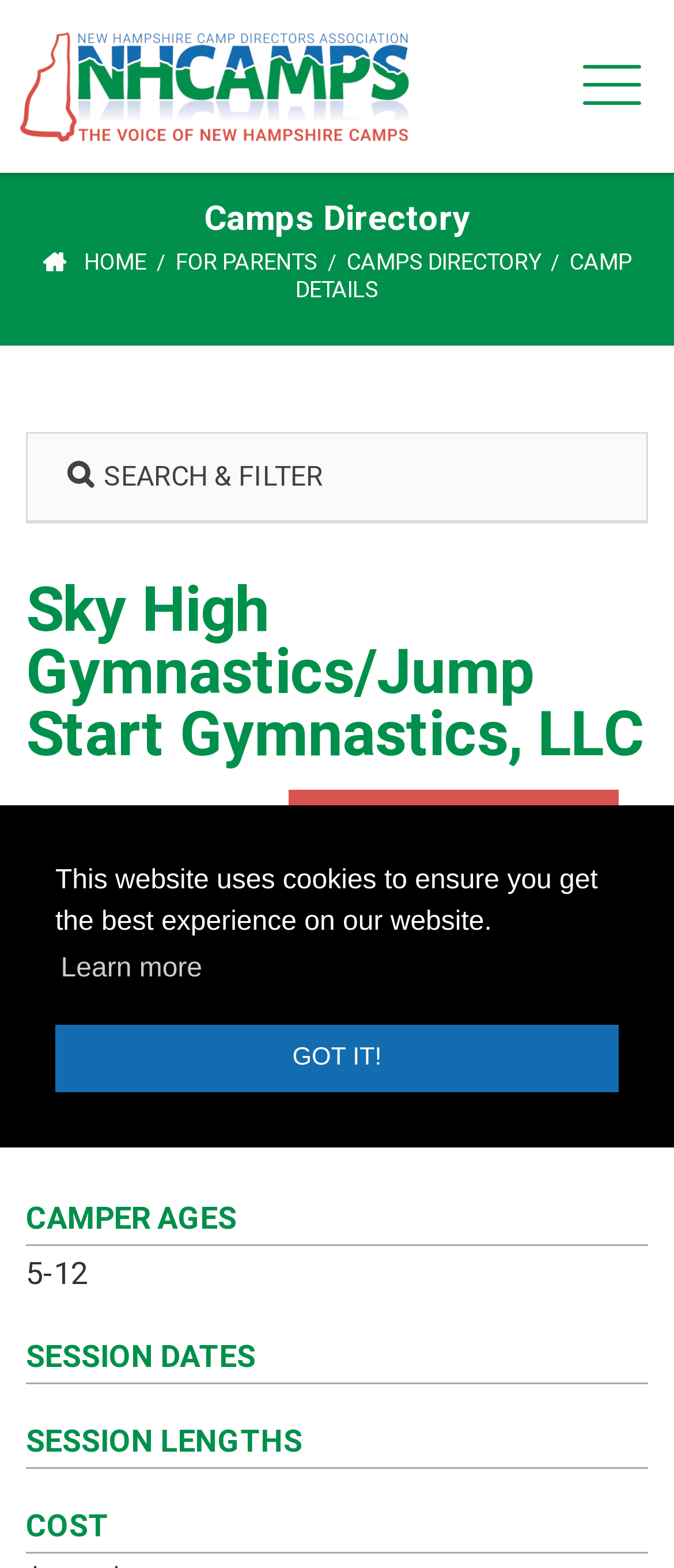Specify the bounding box coordinates of the area to click in order to follow the given instruction: "view camp details."

[0.438, 0.157, 0.937, 0.195]